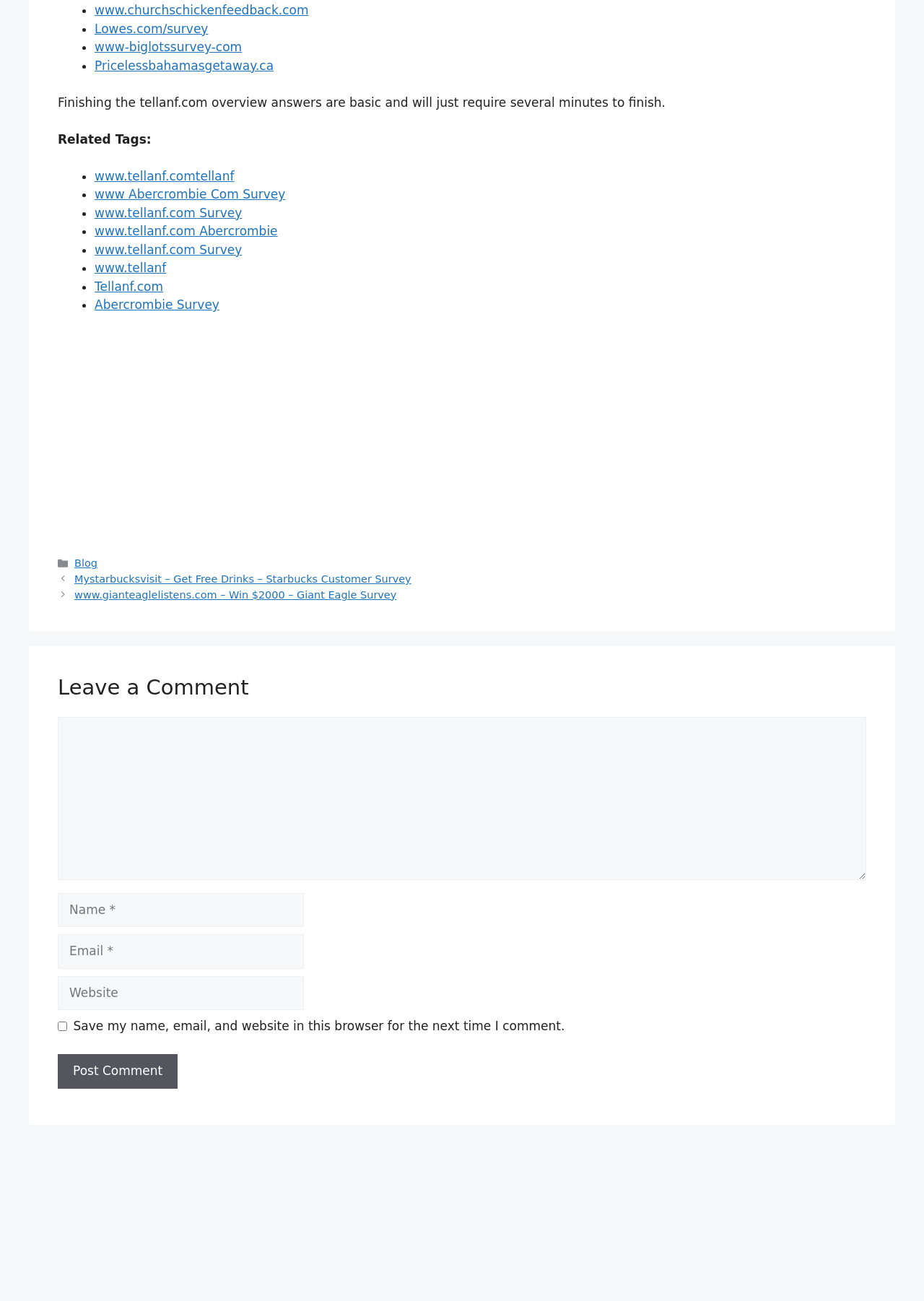Given the element description "www.tellanf.com Abercrombie" in the screenshot, predict the bounding box coordinates of that UI element.

[0.102, 0.172, 0.3, 0.183]